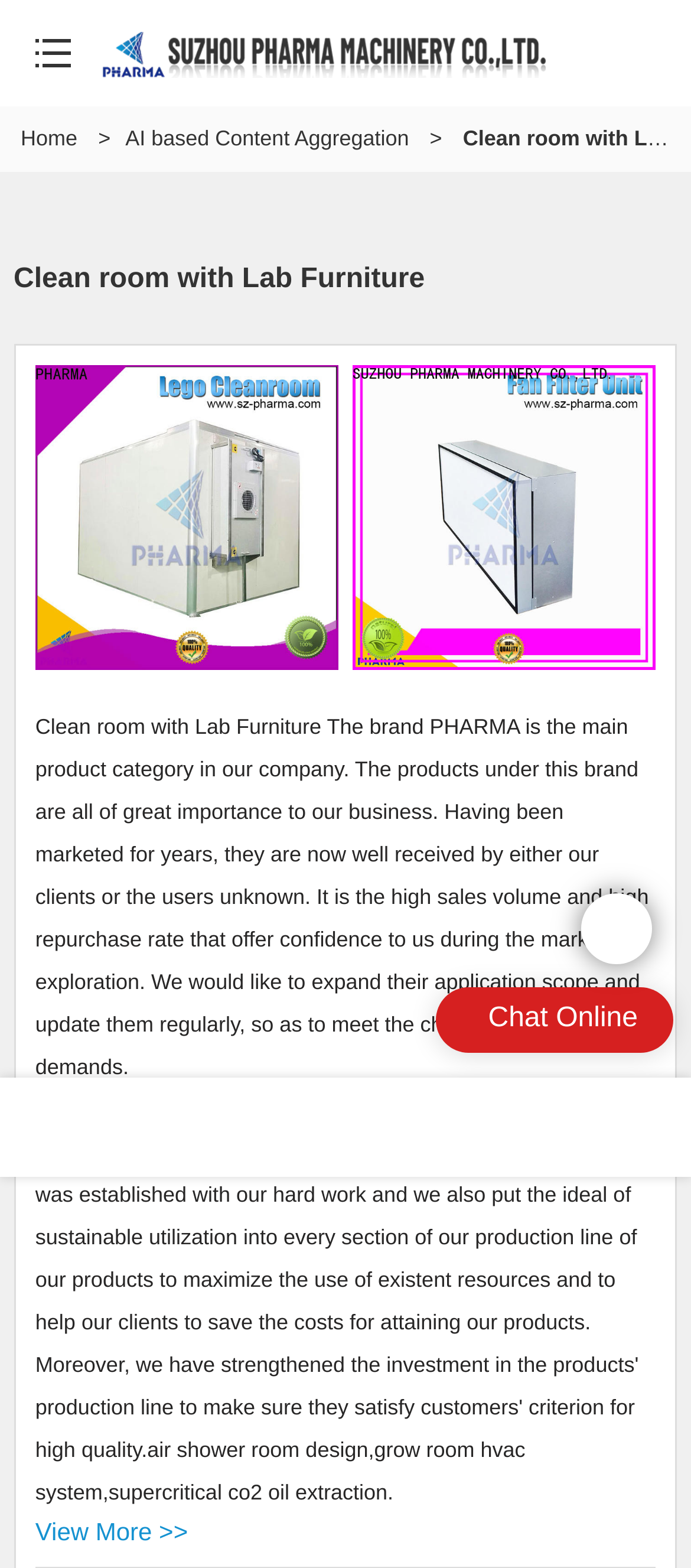Provide a thorough and detailed response to the question by examining the image: 
What is the position of the 'Chat Online' button?

The 'Chat Online' button is located at the bottom right of the page, which can be determined by looking at the y-coordinate of the button, which is around 0.64, and the x-coordinate, which is around 0.706.